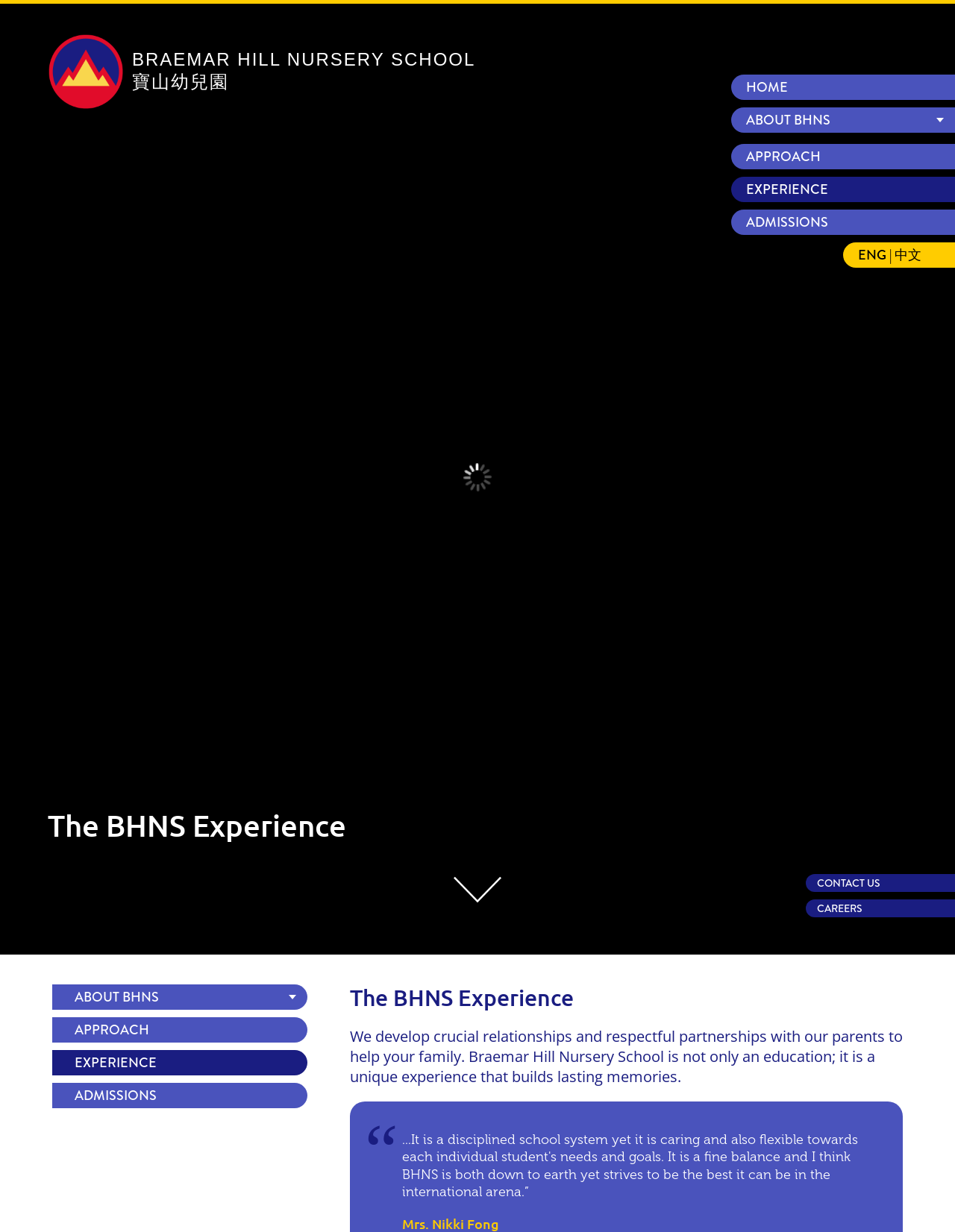Write a detailed summary of the webpage, including text, images, and layout.

The webpage is about Braemar Hill Nursery School, which combines the best of eastern and western education ideologies to develop global mindsets in young children. 

At the top of the page, there is a logo of the school, which is an image, accompanied by the school's name in both English and Chinese. Below the logo, there is a heading that reads "The BHNS Experience". 

On the left side of the page, there is a menu with links to different sections of the website, including "HOME", "ABOUT BHNS", "THE BHNS STORY", "OUR MISSION", "SCHOOL PHILOSOPHY", "SCHOOL SONG", "APPROACH", "EXPERIENCE", and "ADMISSIONS". 

On the right side of the page, there is another menu with links to "CONTACT US" and "CAREERS". There is also a language selection option, allowing users to switch between English and Chinese. 

In the main content area, there is a heading that reads "The BHNS Experience" again, followed by a paragraph of text that describes the school's approach to education and its relationship with parents. 

There is also a small image at the top right corner of the page, which appears to be a social media link or a button.